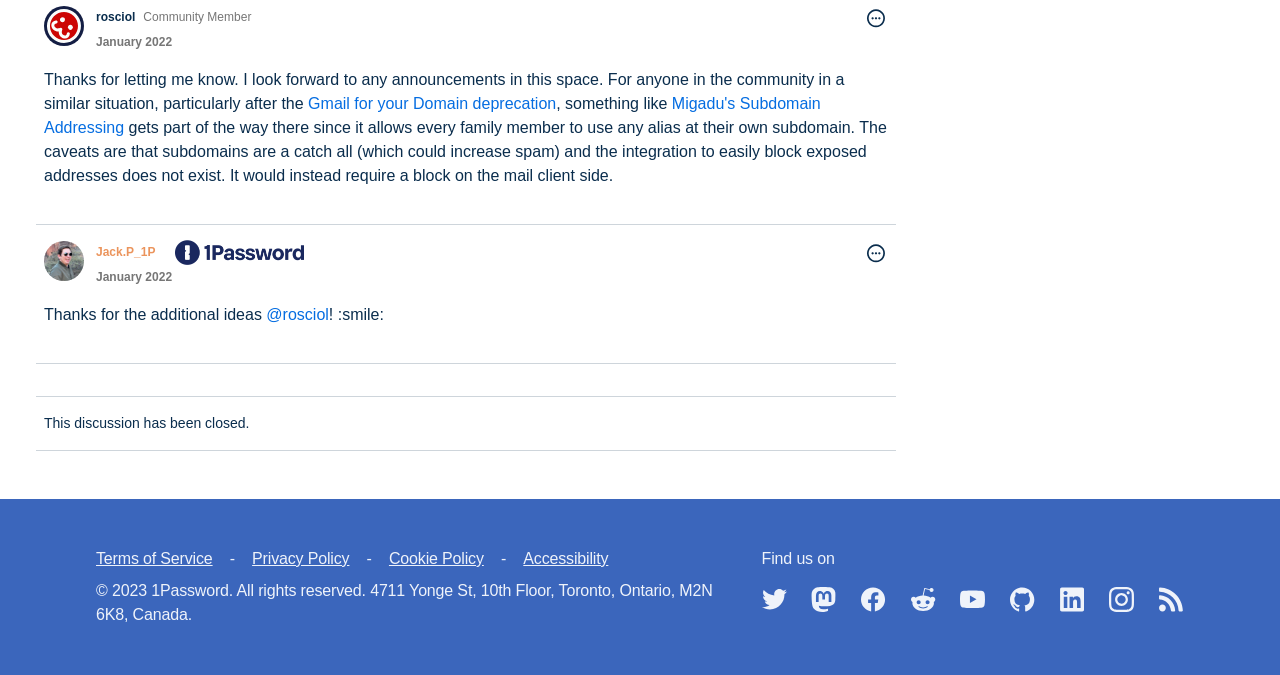Identify the bounding box coordinates for the UI element described as: "rosciol".

[0.075, 0.009, 0.106, 0.043]